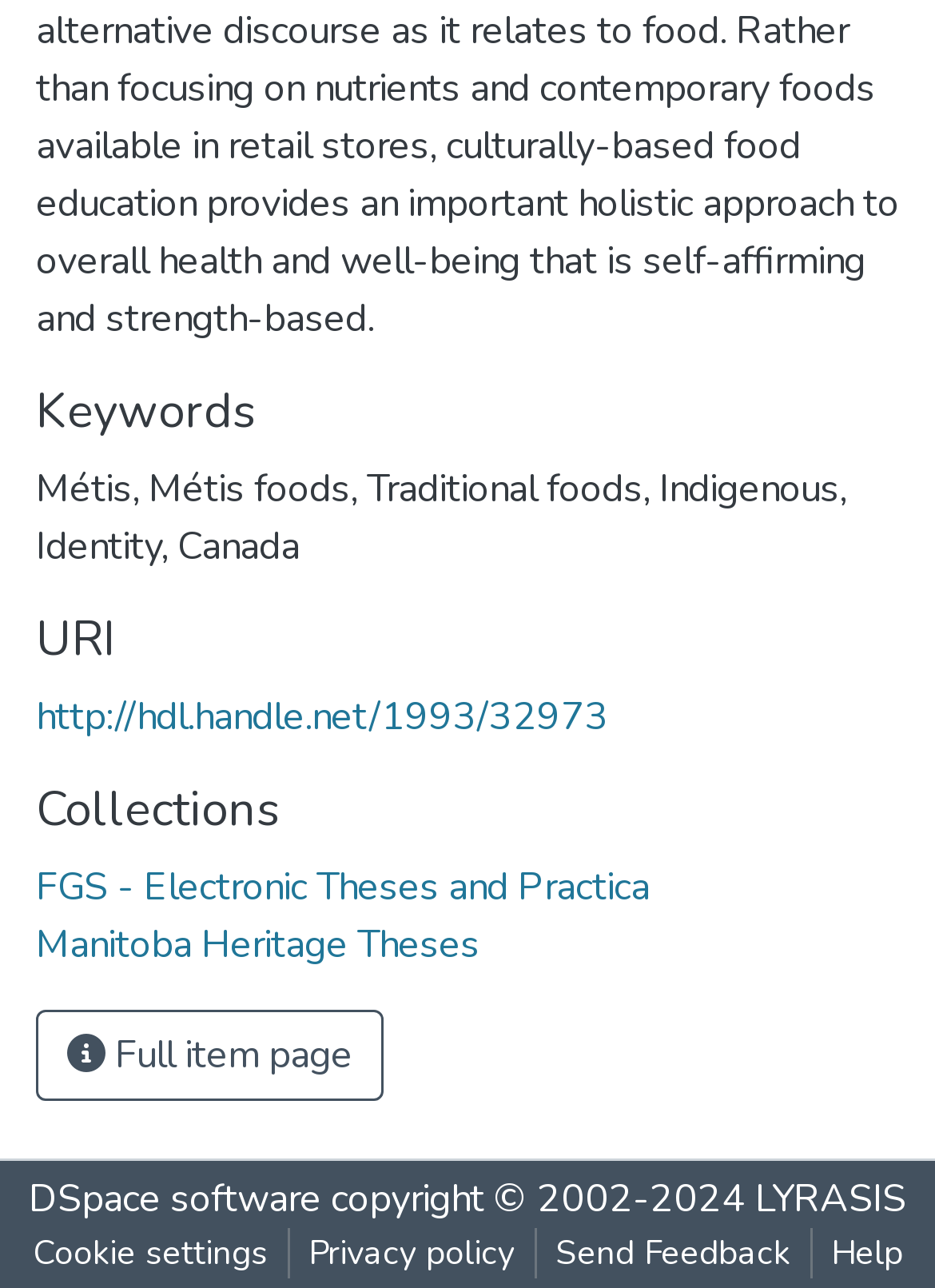Find the bounding box coordinates of the clickable region needed to perform the following instruction: "View University of Otago stories". The coordinates should be provided as four float numbers between 0 and 1, i.e., [left, top, right, bottom].

None